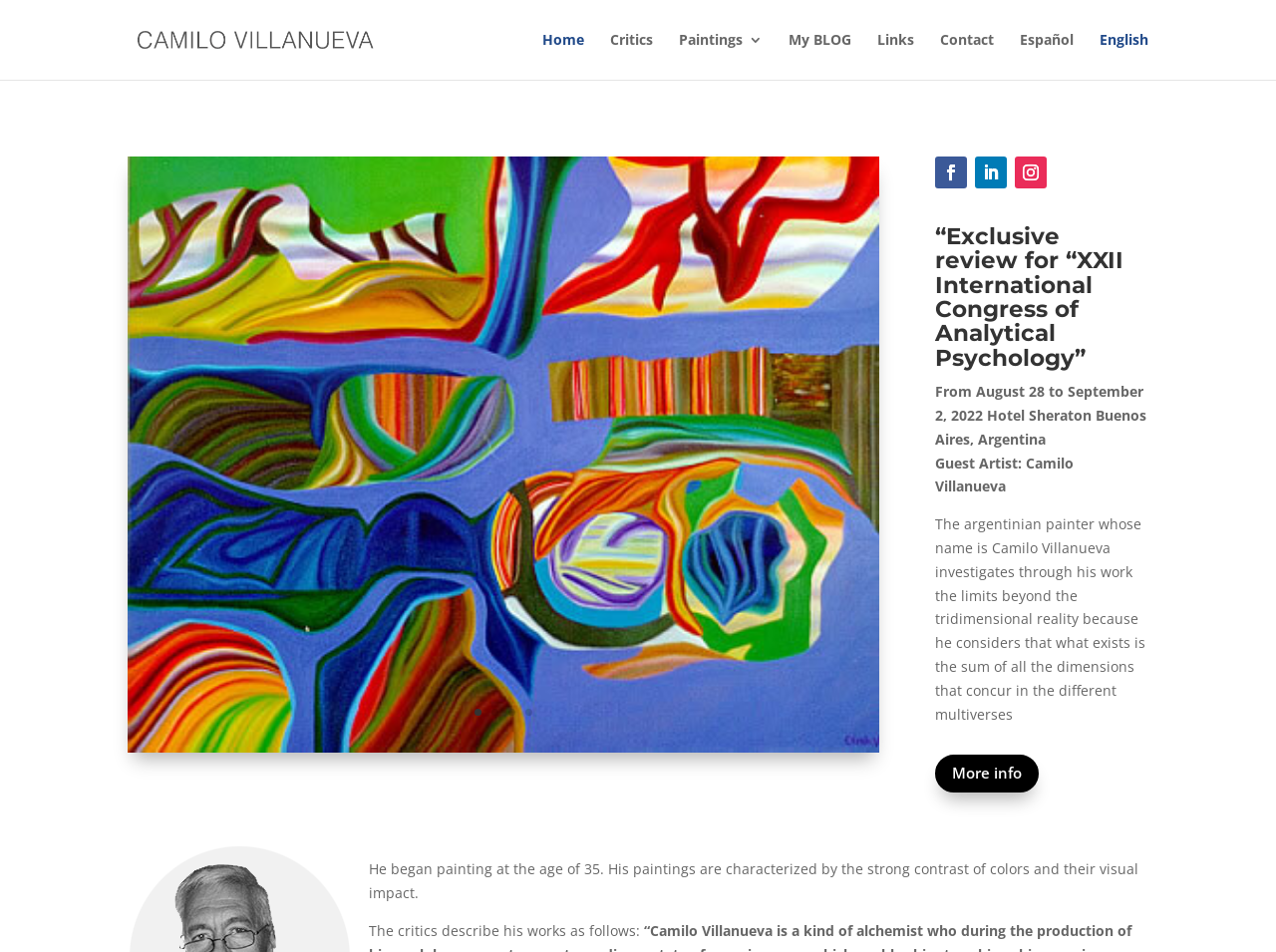Provide a one-word or short-phrase answer to the question:
What is the theme of the artist's paintings?

Transpersonal art